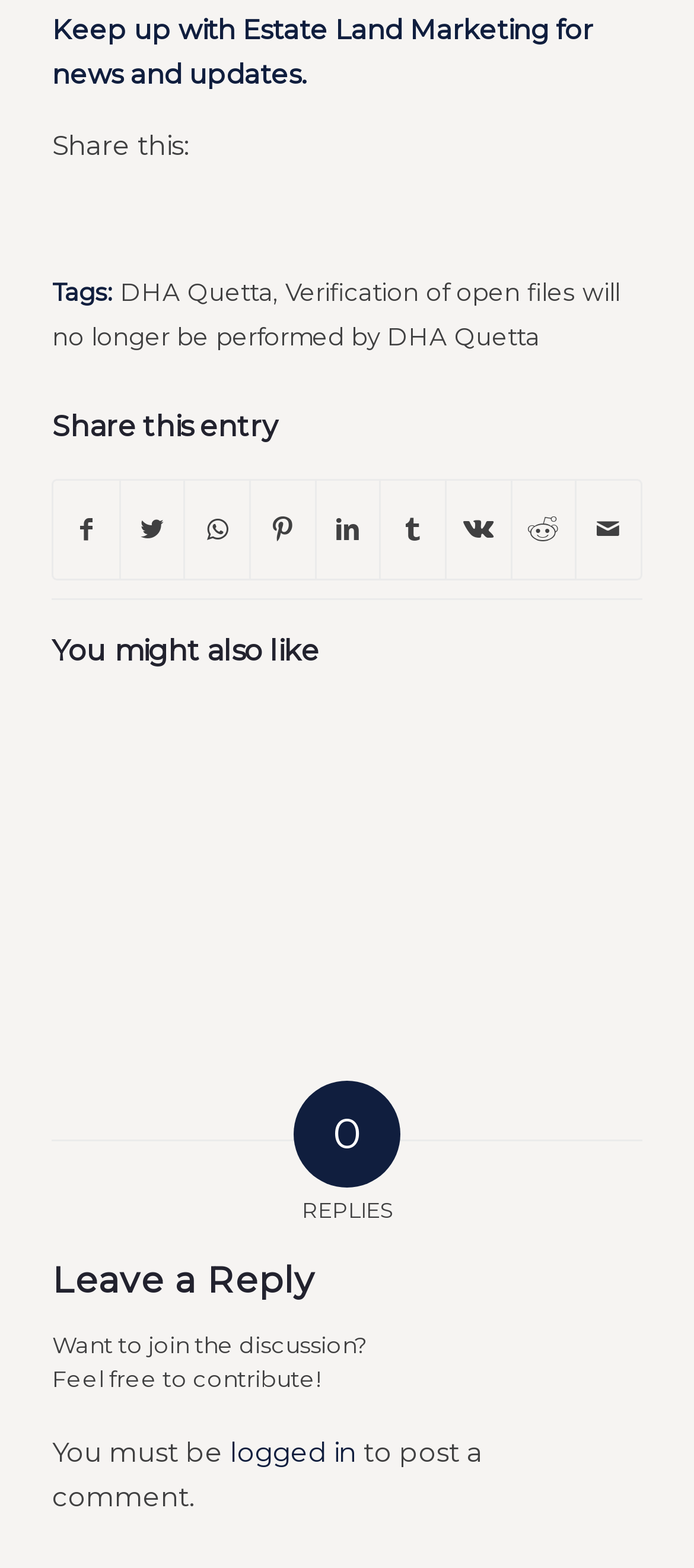Please identify the bounding box coordinates of the element that needs to be clicked to execute the following command: "Click on Estate Land Marketing". Provide the bounding box using four float numbers between 0 and 1, formatted as [left, top, right, bottom].

[0.349, 0.008, 0.79, 0.029]